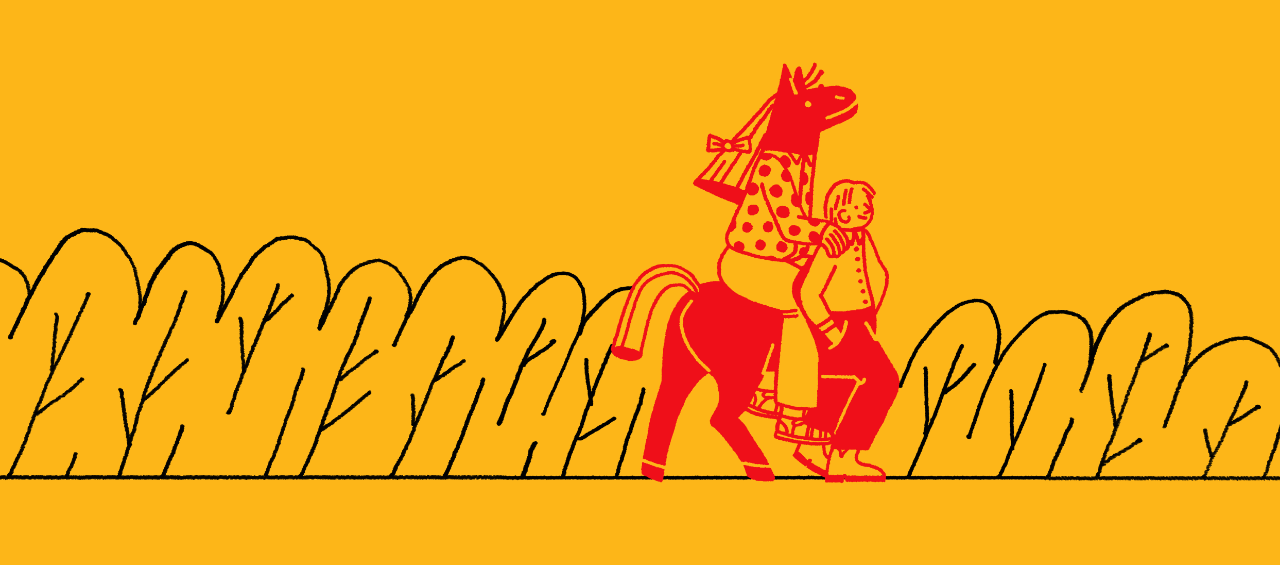What is the horse figure doing?
Answer the question in as much detail as possible.

The horse figure, which is actually a person in a horse costume, appears to be riding alongside the vibrant orange background, creating a sense of movement and playfulness in the scene.